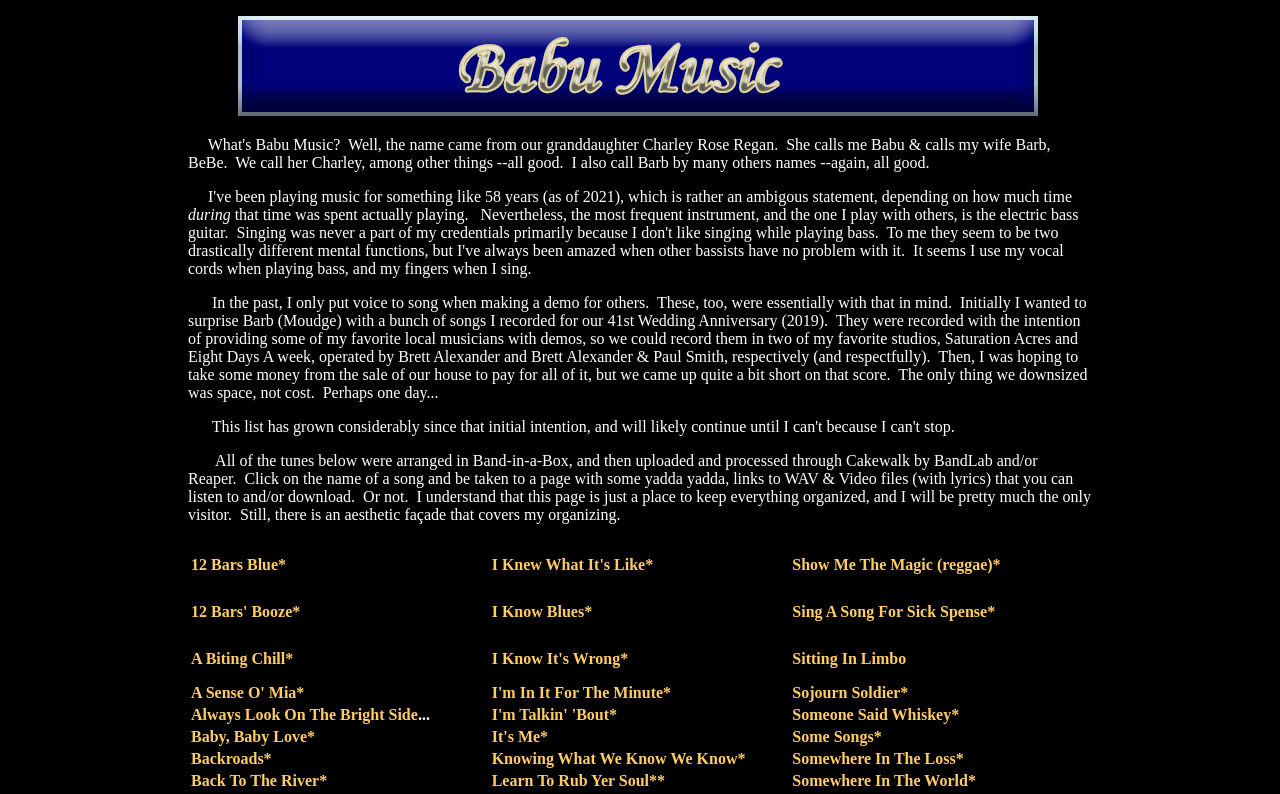Can visitors download the songs from this webpage?
Please use the visual content to give a single word or phrase answer.

Yes